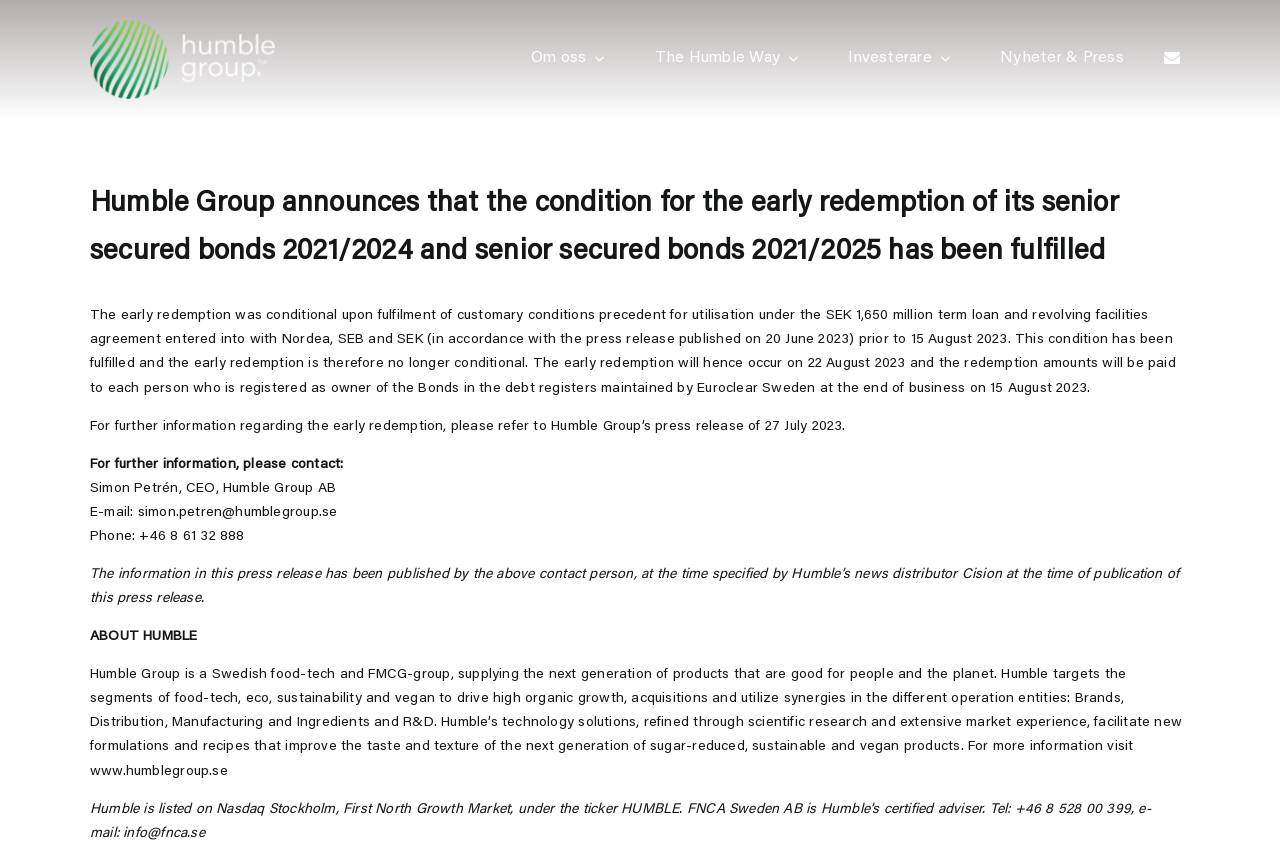Who is the CEO of Humble Group?
Based on the screenshot, provide a one-word or short-phrase response.

Simon Petrén